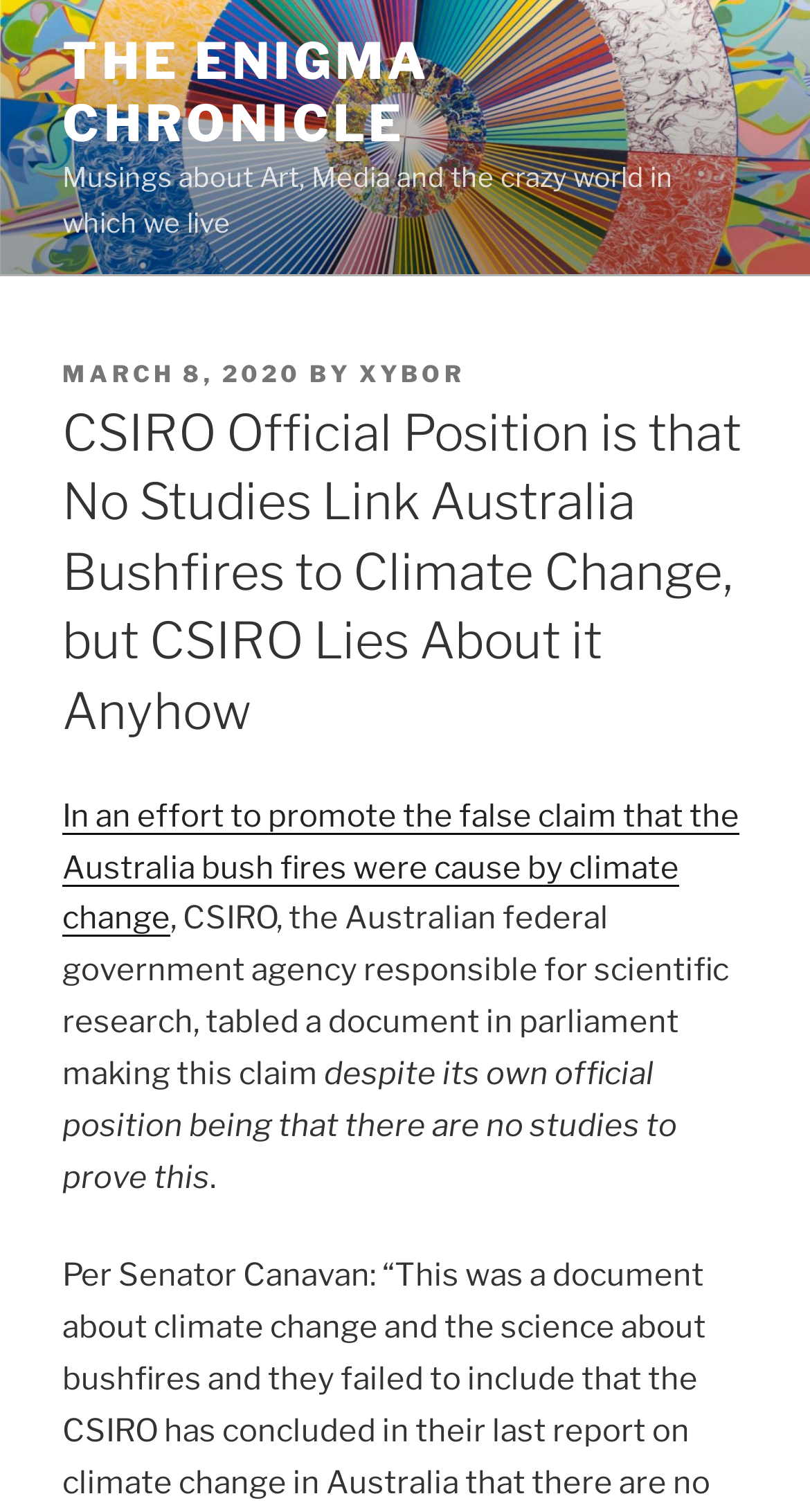Refer to the image and provide an in-depth answer to the question:
What is the name of the organization mentioned in the article?

I found the name of the organization by reading the main heading, which mentions 'CSIRO'. CSIRO is also mentioned in the article body as the Australian federal government agency responsible for scientific research.